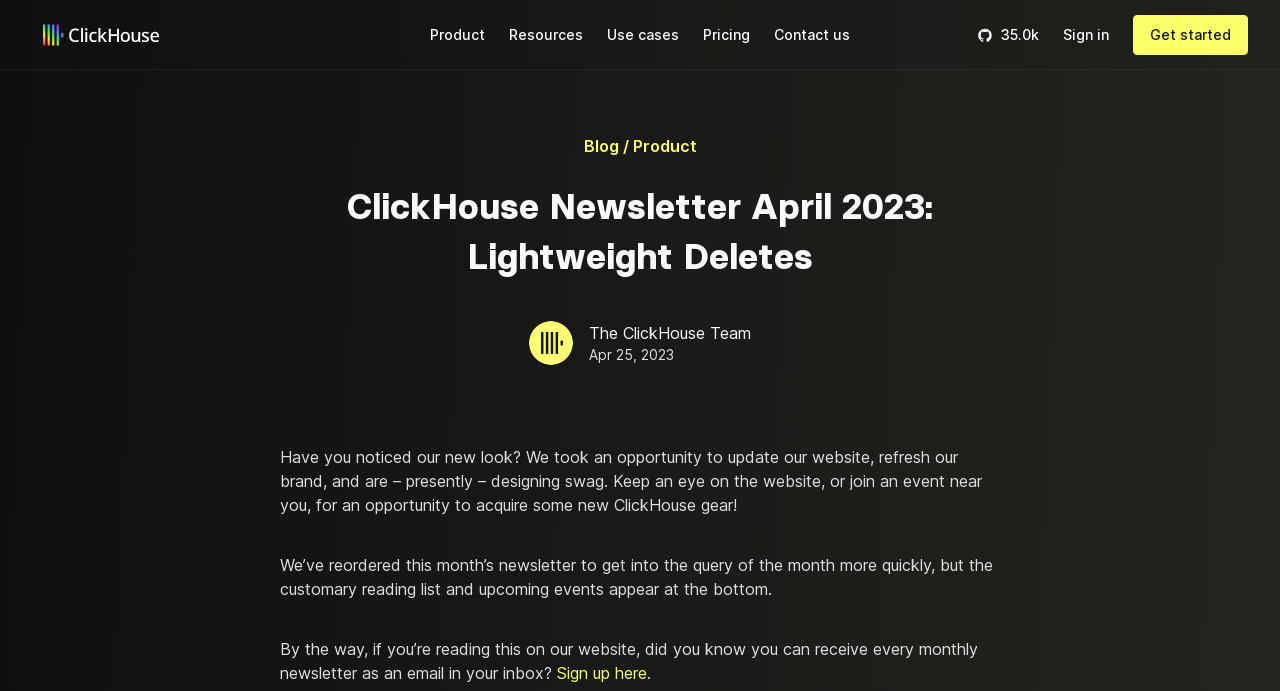Please find and report the bounding box coordinates of the element to click in order to perform the following action: "Read the blog". The coordinates should be expressed as four float numbers between 0 and 1, in the format [left, top, right, bottom].

[0.456, 0.197, 0.483, 0.226]